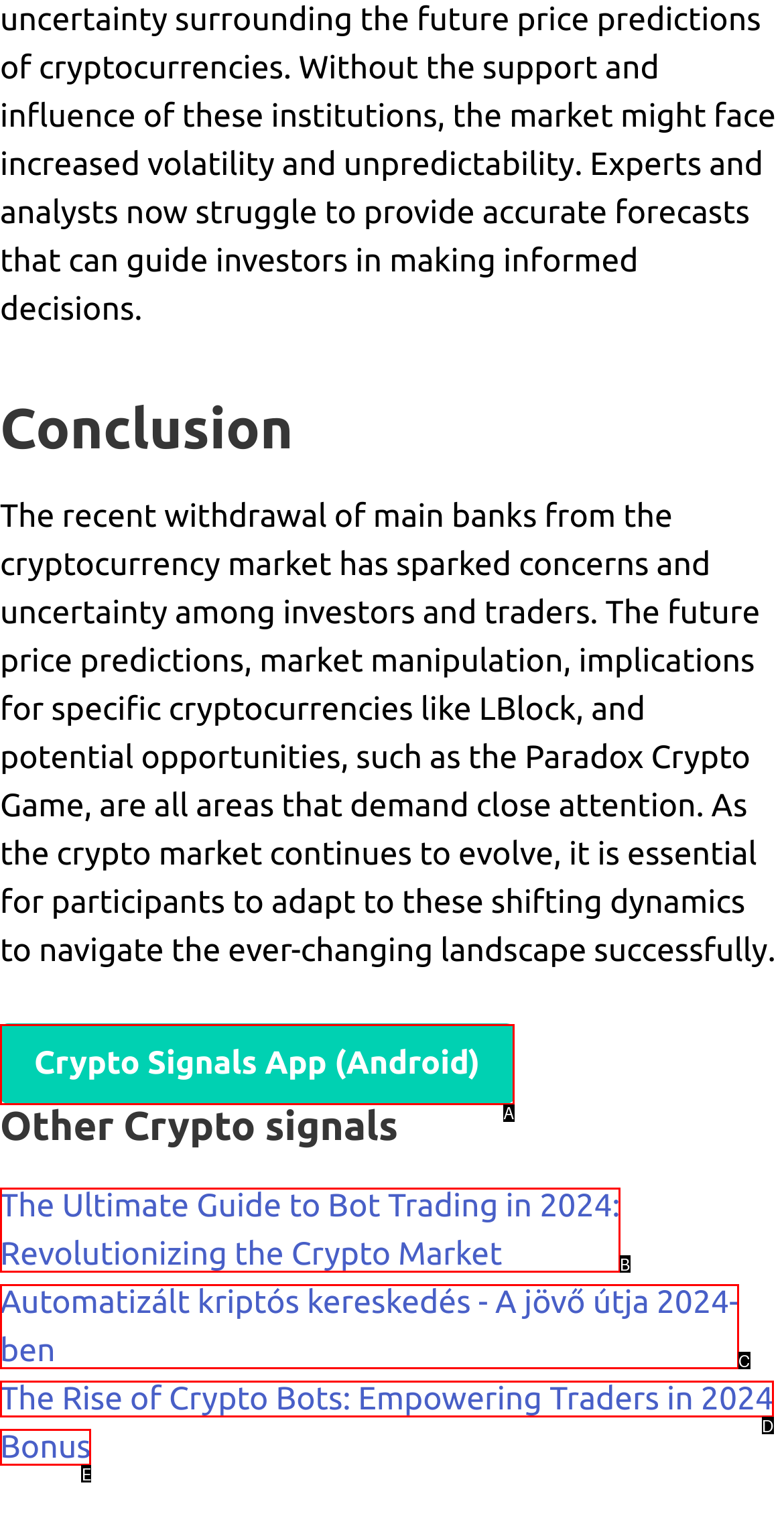Given the description: Bonus, identify the HTML element that corresponds to it. Respond with the letter of the correct option.

E